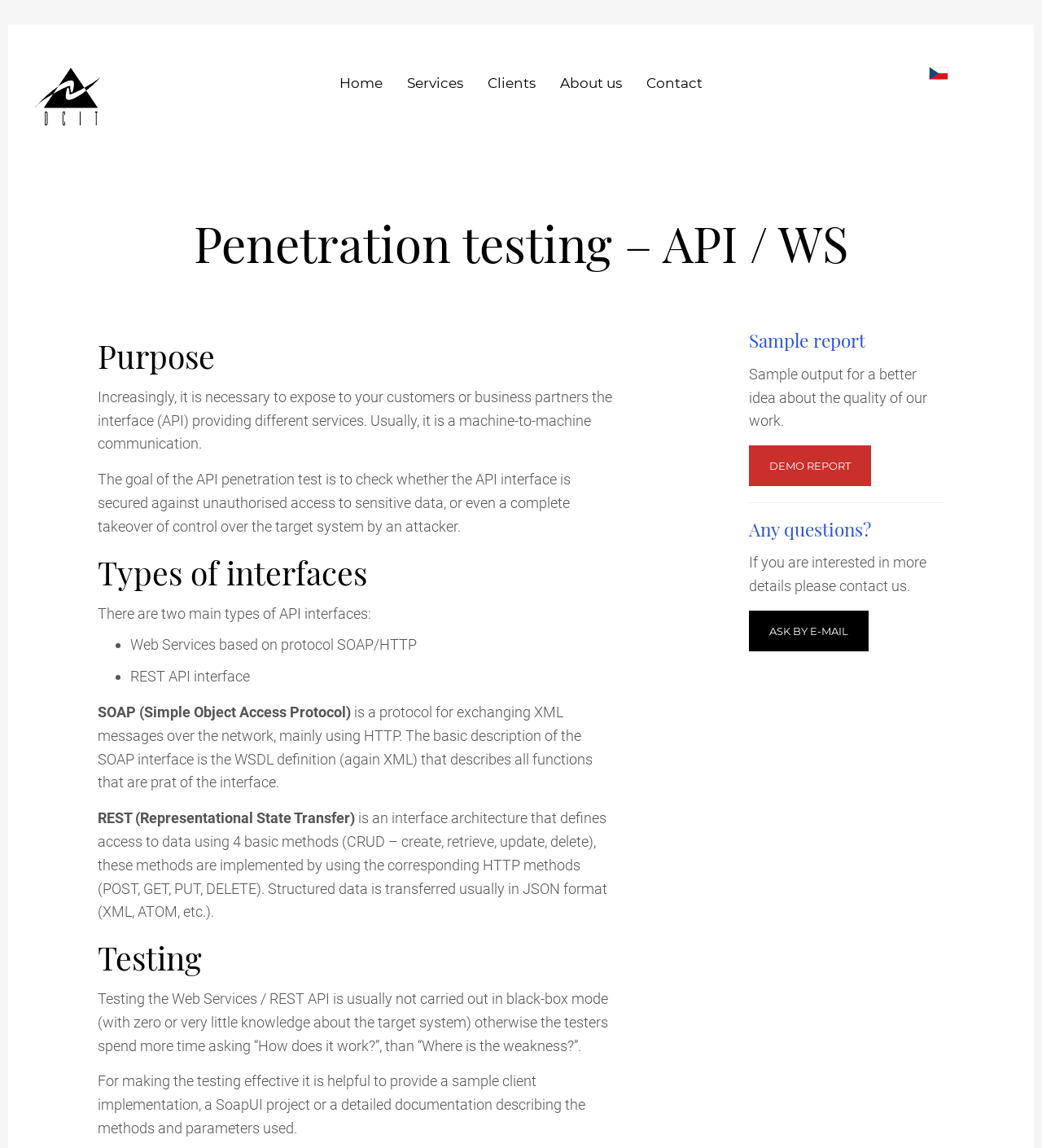What are the two main types of API interfaces?
Using the image as a reference, answer the question with a short word or phrase.

SOAP and REST